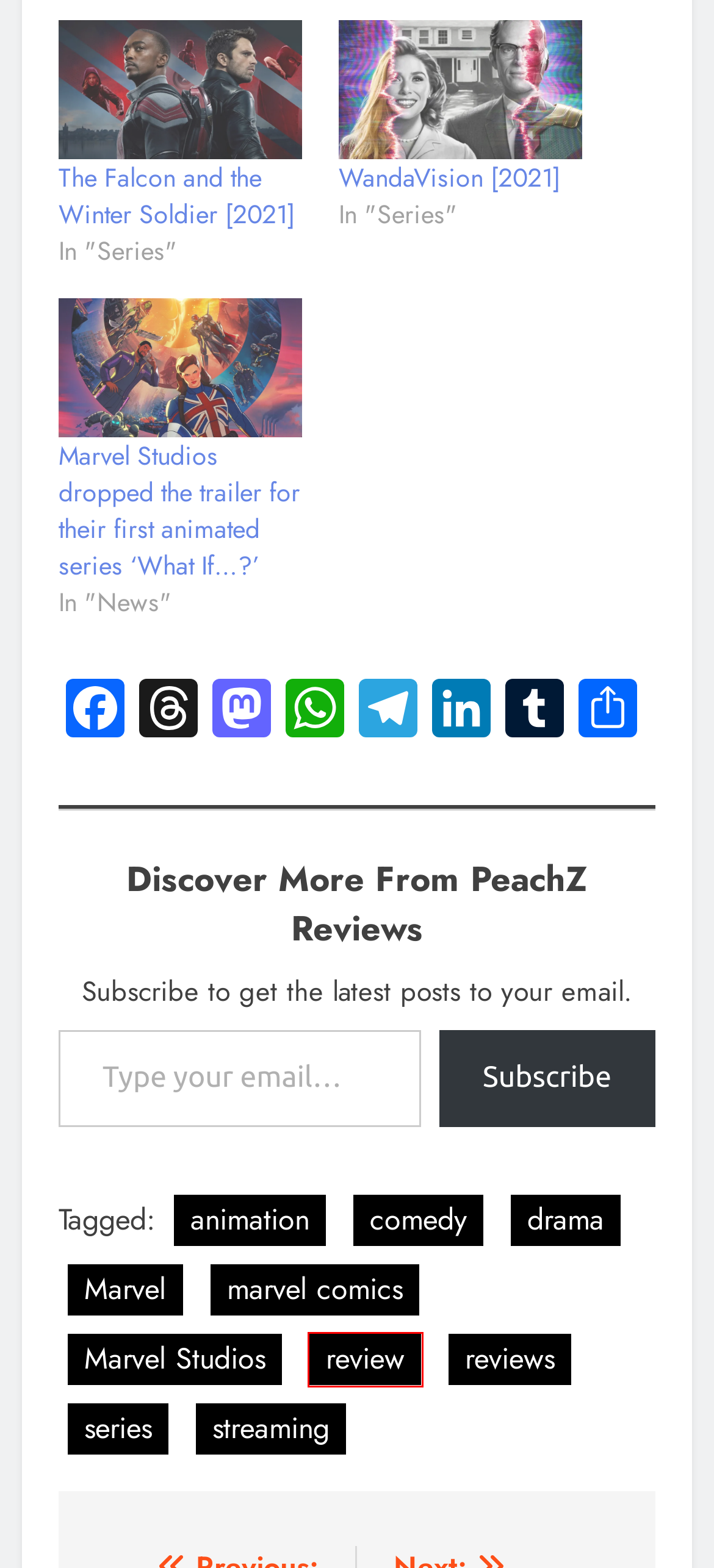You have received a screenshot of a webpage with a red bounding box indicating a UI element. Please determine the most fitting webpage description that matches the new webpage after clicking on the indicated element. The choices are:
A. series Archives - PeachZ Reviews
B. streaming Archives - PeachZ Reviews
C. marvel comics Archives - PeachZ Reviews
D. comedy Archives - PeachZ Reviews
E. Marvel Studios Archives - PeachZ Reviews
F. WandaVision [2021] - News and Reviews - PeachZ Reviews
G. The Falcon and the Winter Soldier [2021] - News and Reviews - PeachZ Reviews
H. review Archives - PeachZ Reviews

H